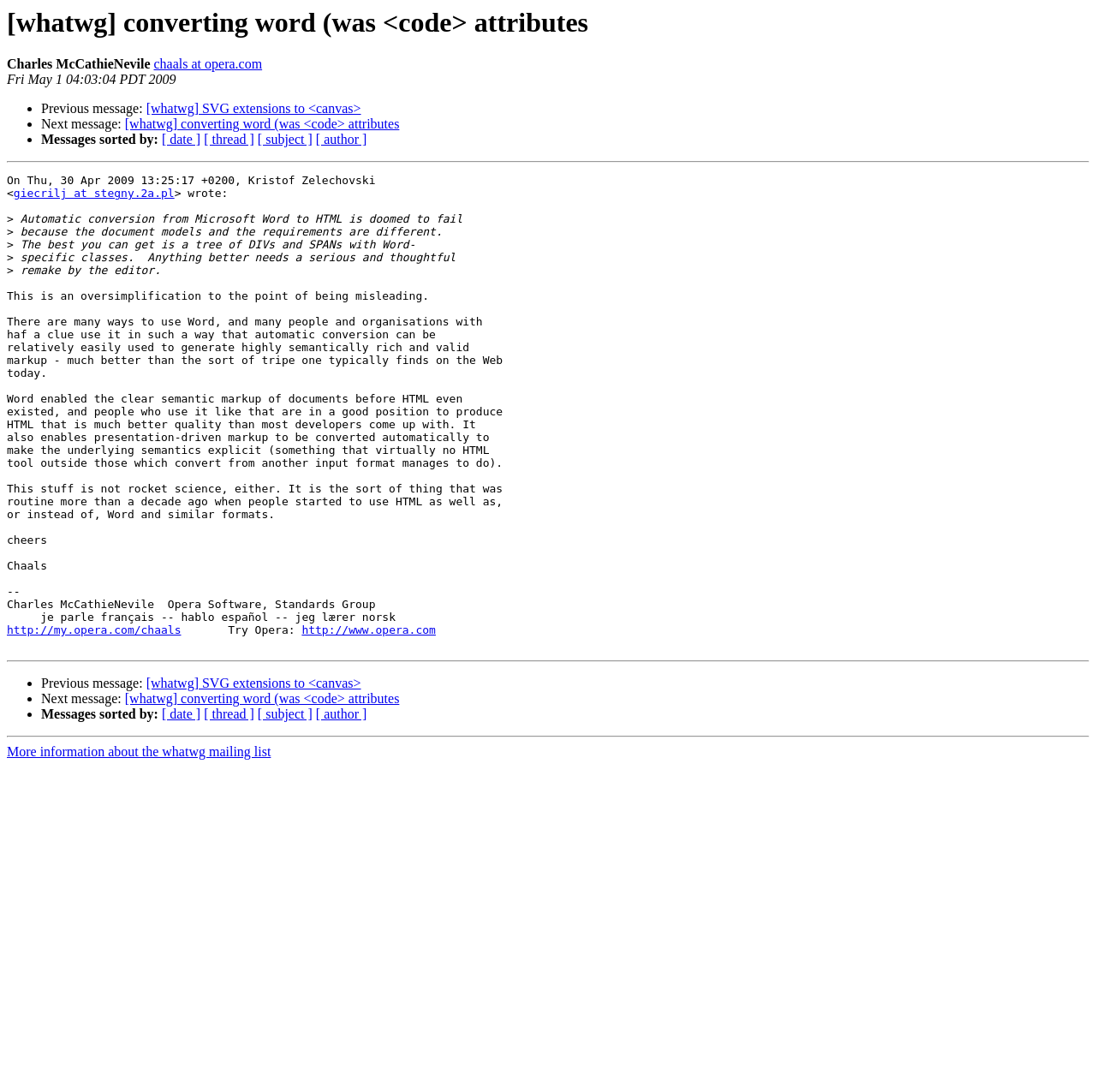Find the bounding box of the web element that fits this description: "[whatwg] SVG extensions to <canvas>".

[0.133, 0.619, 0.329, 0.632]